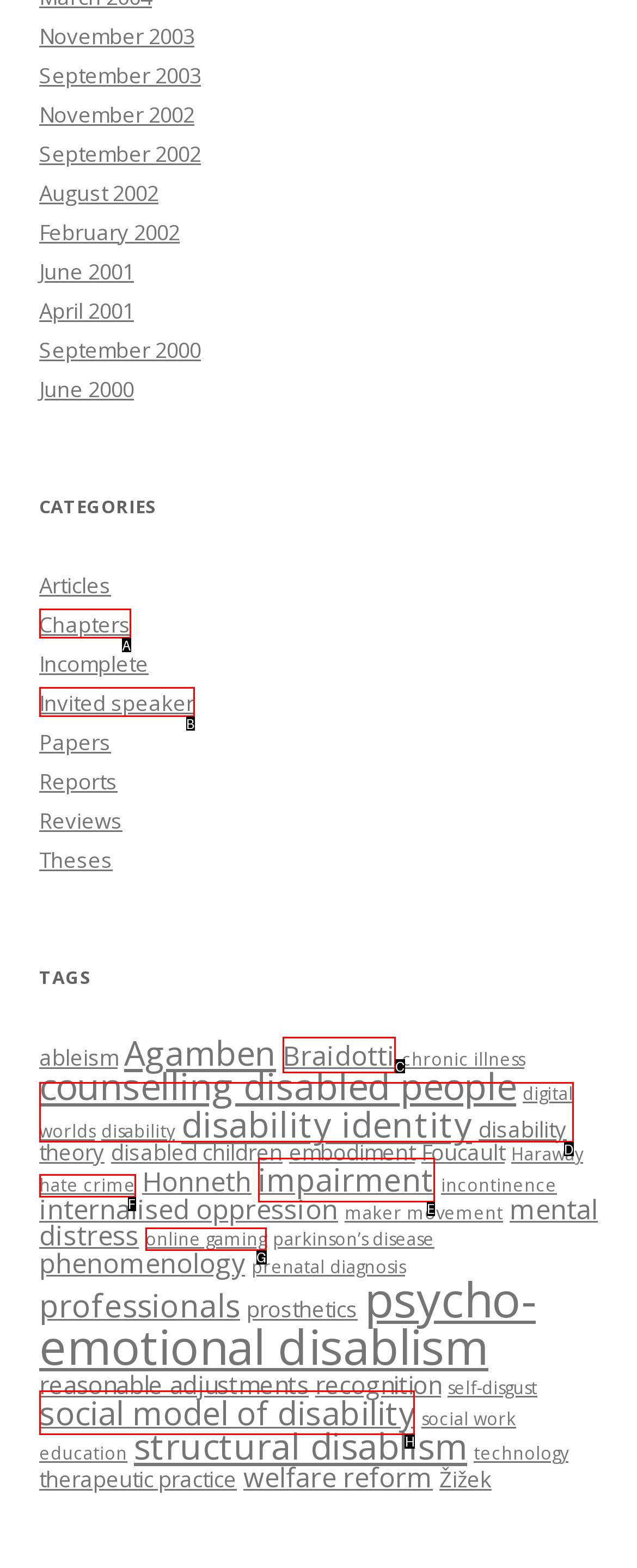Point out the specific HTML element to click to complete this task: Browse the 'social model of disability' tag Reply with the letter of the chosen option.

H